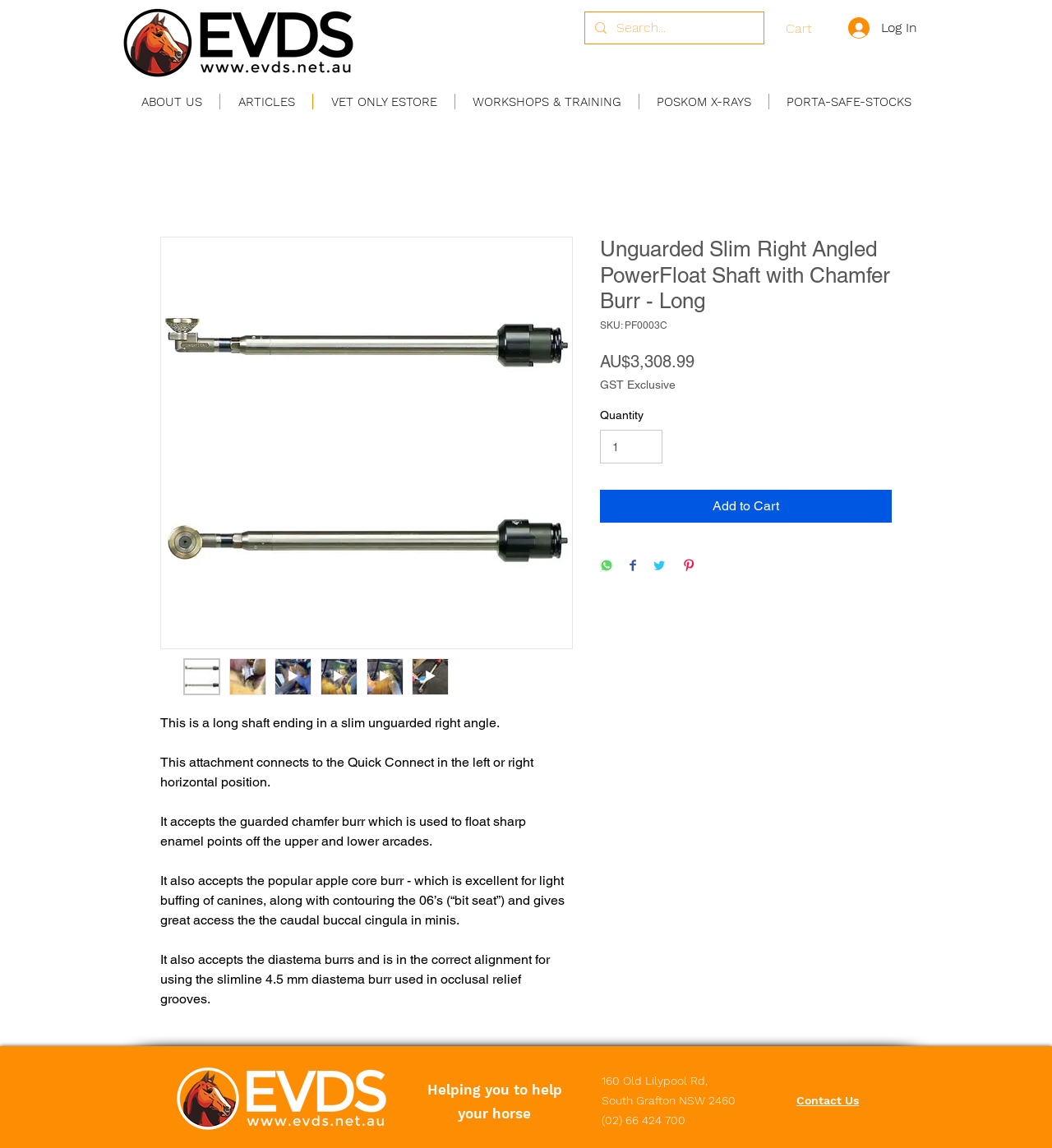What is the SKU of the product?
Could you answer the question in a detailed manner, providing as much information as possible?

I found the product SKU by looking at the StaticText element with the text 'SKU: PF0003C' which is located inside the article element, near the product name and price.